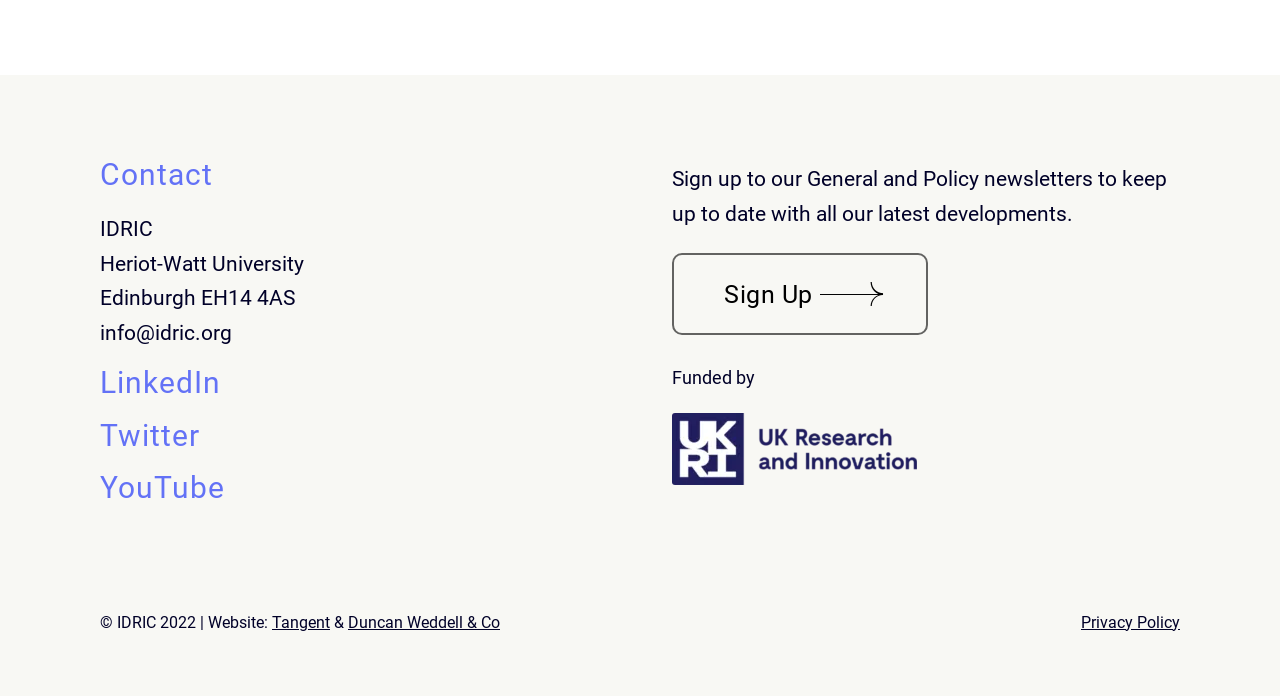Answer the following query with a single word or phrase:
What is the email address to contact IDRIC?

info@idric.org